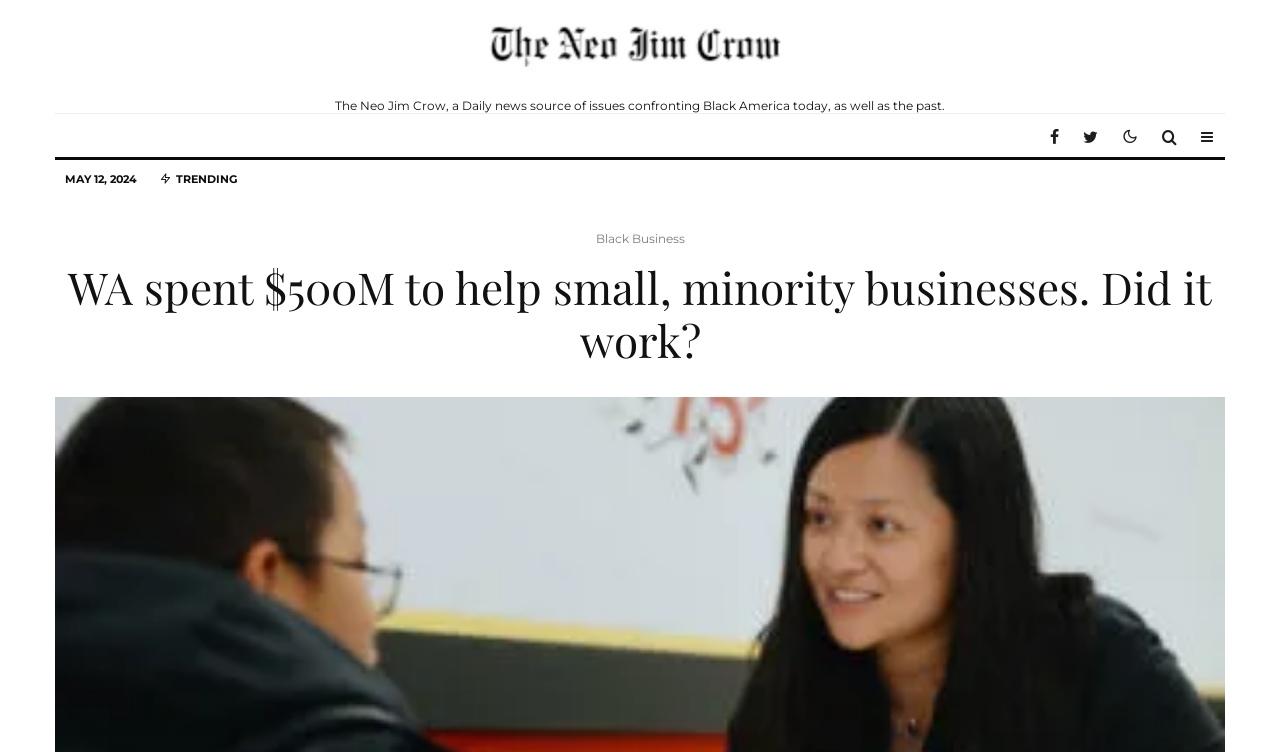How many social media links are available?
Based on the image, answer the question in a detailed manner.

I counted the social media links on the webpage, which are Facebook, Twitter, and two other icons, totaling four links.